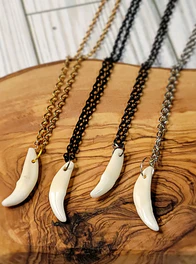Are the coyote tooth pendants identical?
Please provide a comprehensive answer based on the contents of the image.

Although the caption does not explicitly state that the pendants are different, it mentions that 'each necklace captures a unique tribal elegance', implying that the pendants may have distinct characteristics, making them non-identical.